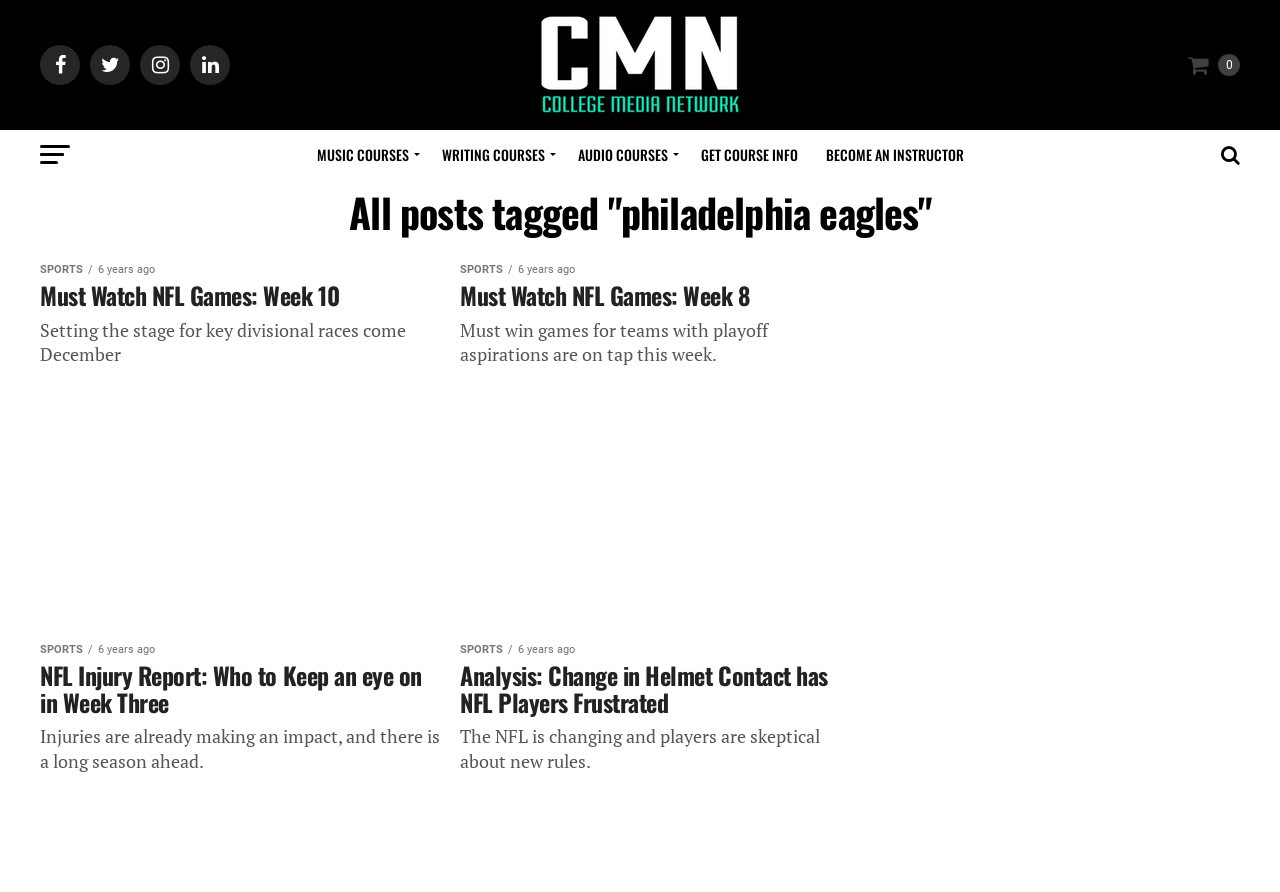Bounding box coordinates should be provided in the format (top-left x, top-left y, bottom-right x, bottom-right y) with all values between 0 and 1. Identify the bounding box for this UI element: Become an Instructor

[0.636, 0.146, 0.762, 0.202]